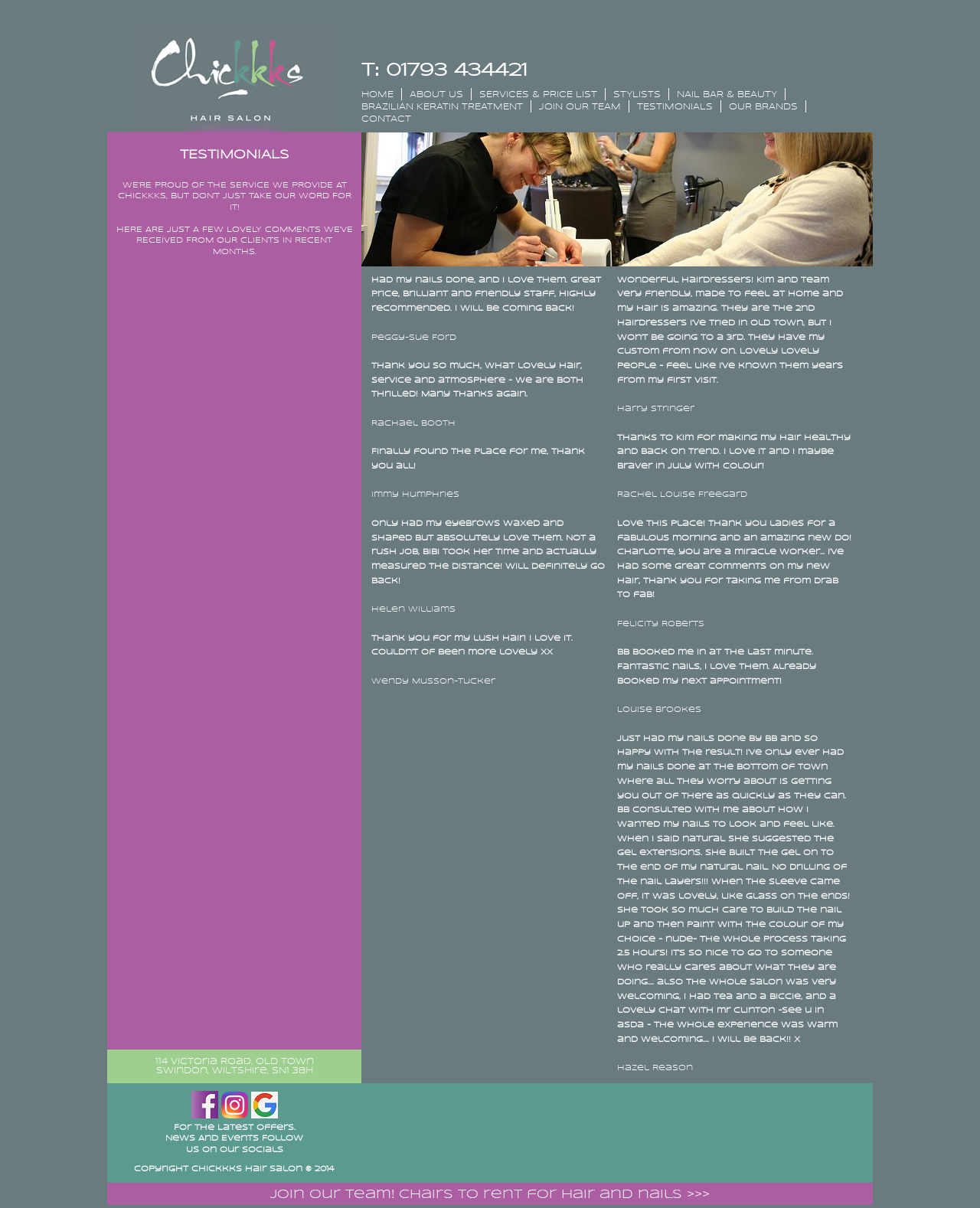Answer the question in a single word or phrase:
What is the name of the hair salon?

Chickkks Hair Salon